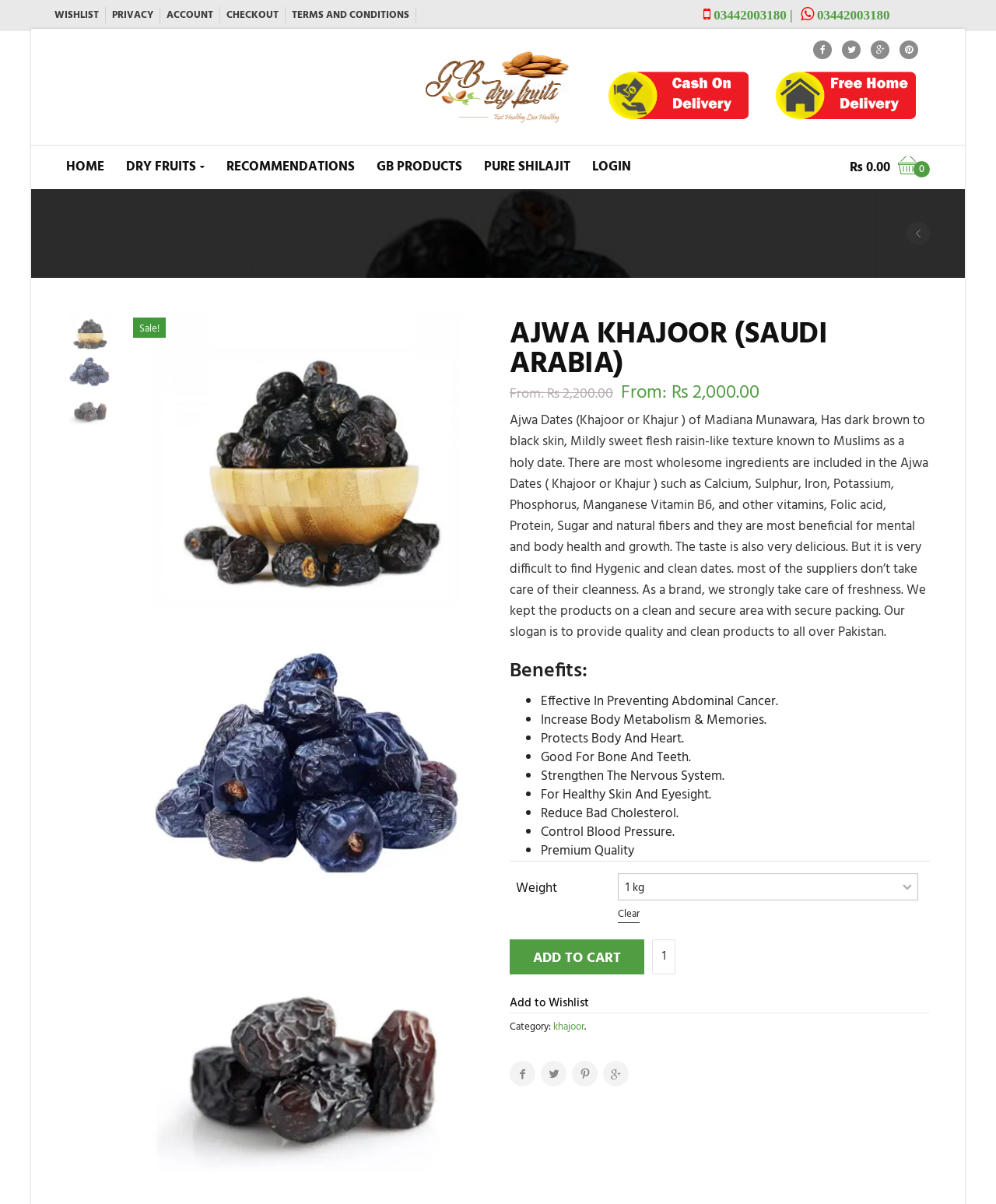Provide the bounding box coordinates for the UI element that is described as: "Ecommerce Web Design".

None